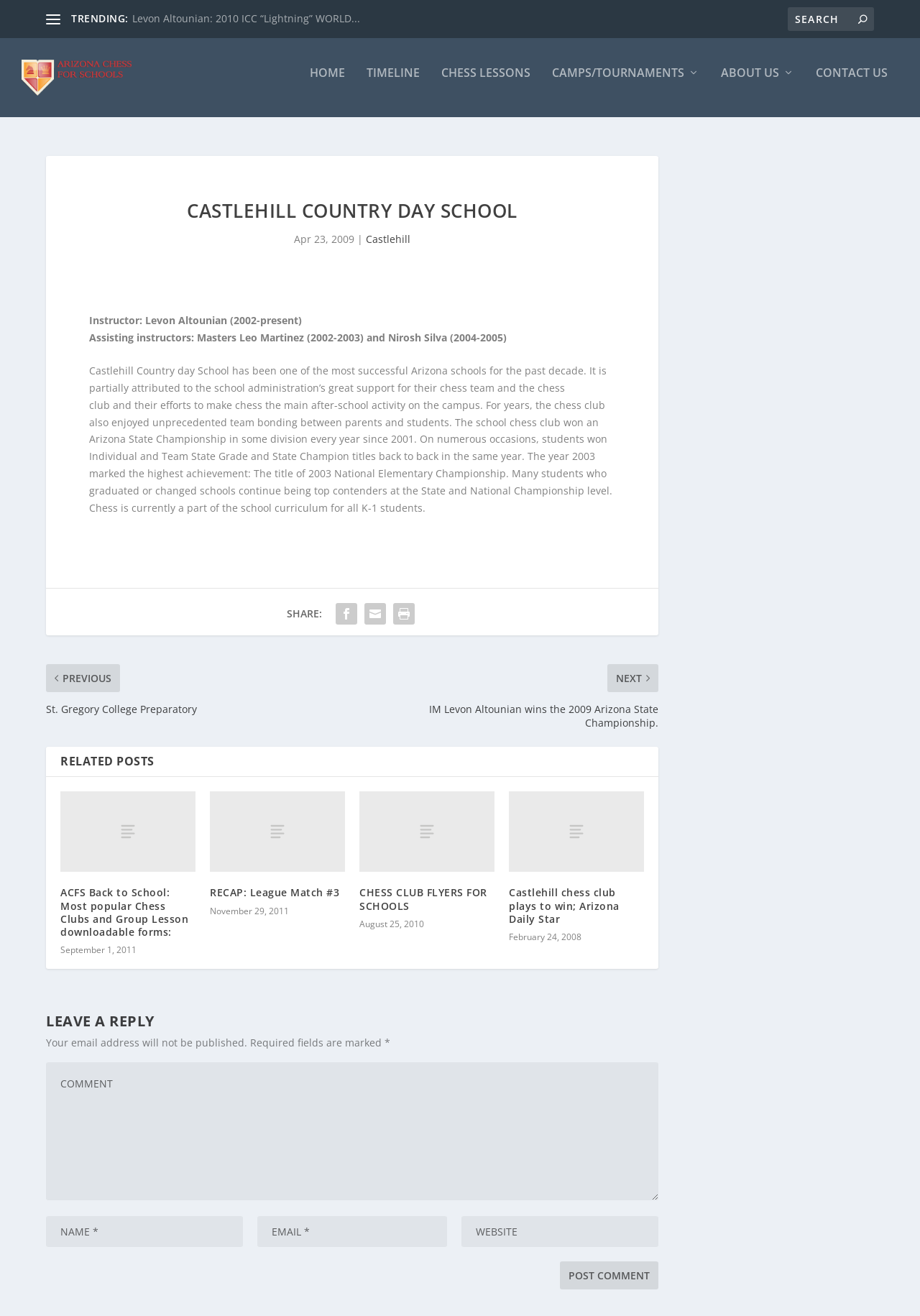What is the topic of the webpage?
We need a detailed and exhaustive answer to the question. Please elaborate.

I inferred the topic by looking at the content of the webpage, which mentions 'Arizona Chess for Schools', 'Chess Lessons', 'Chess Club', and other chess-related terms, suggesting that the topic of the webpage is chess.